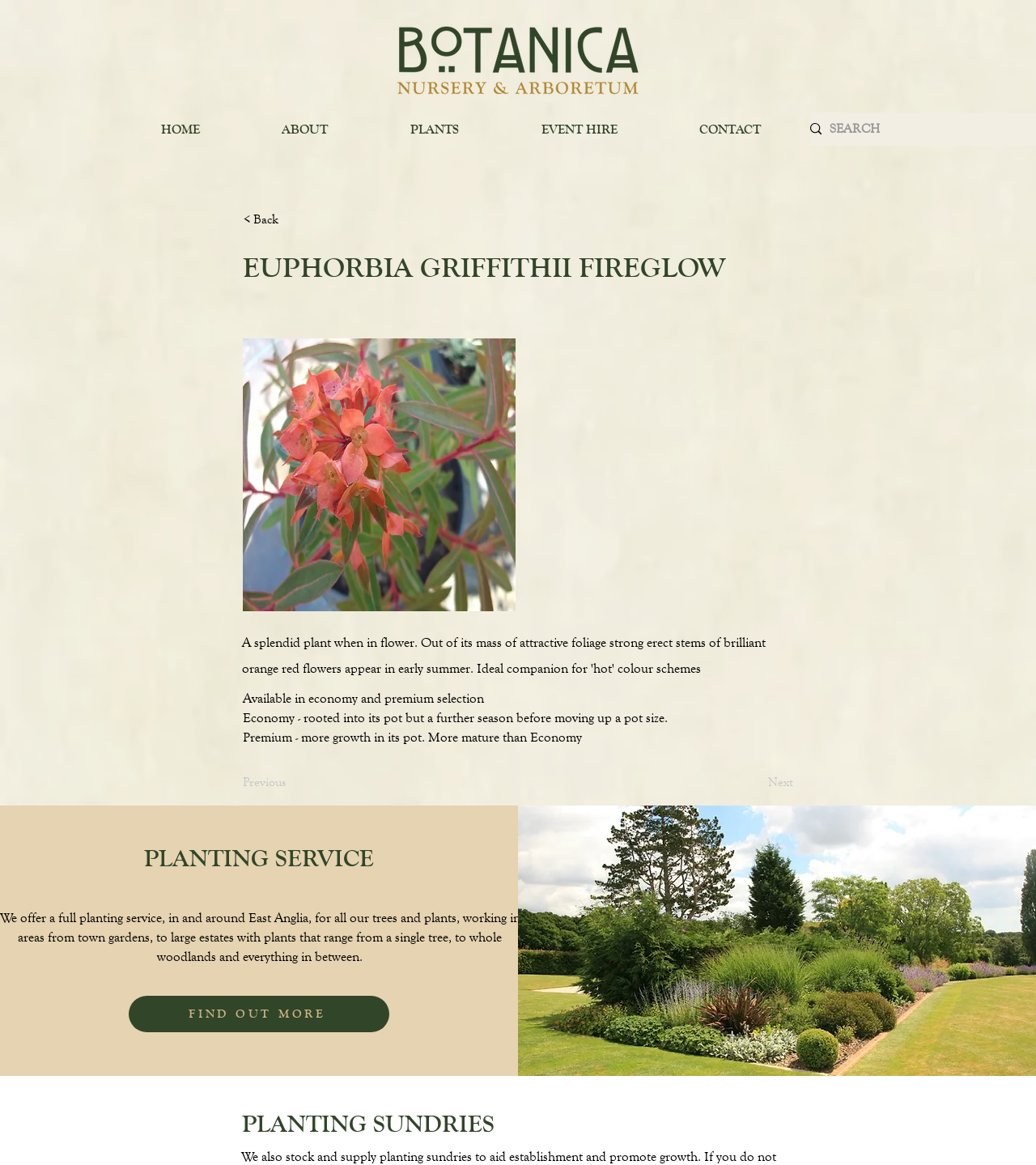Identify the bounding box coordinates of the section that should be clicked to achieve the task described: "Click the Botanica Logo".

[0.382, 0.019, 0.616, 0.084]